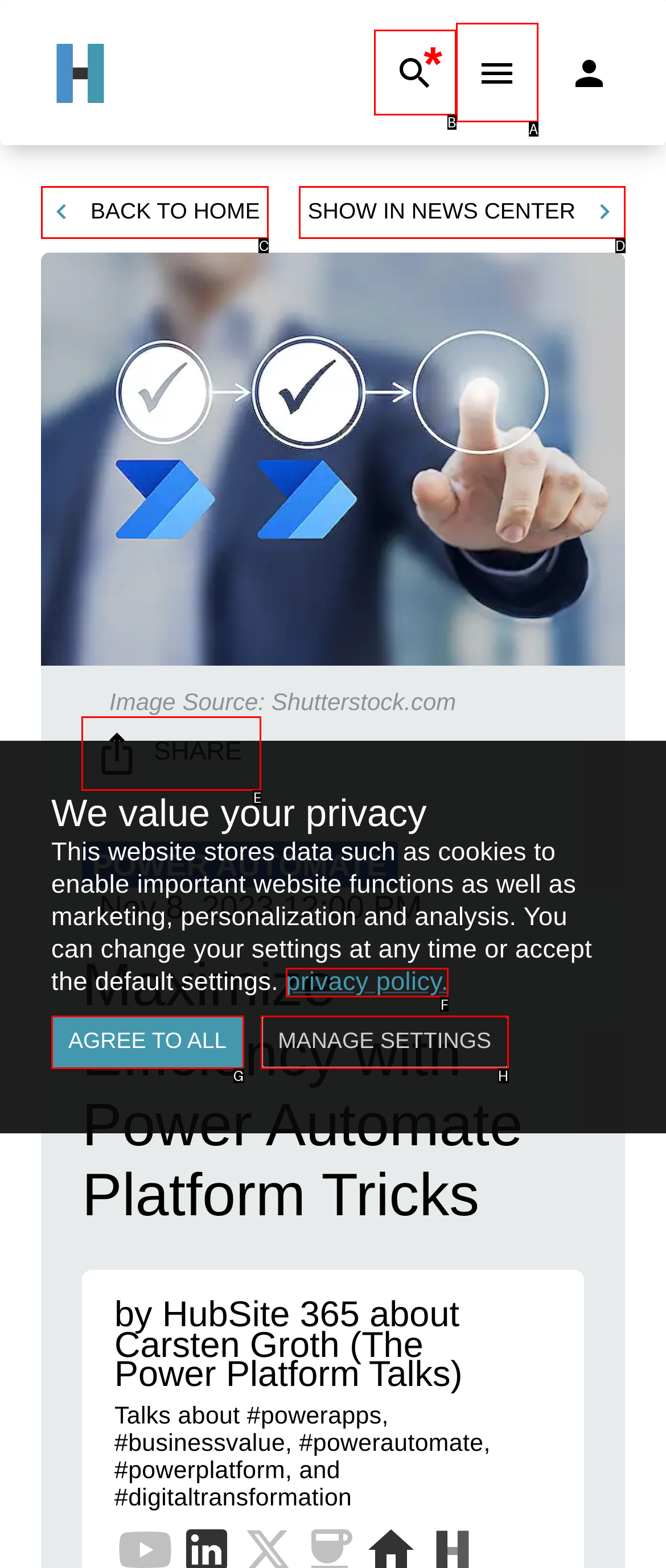Identify the correct choice to execute this task: Click the share button
Respond with the letter corresponding to the right option from the available choices.

E